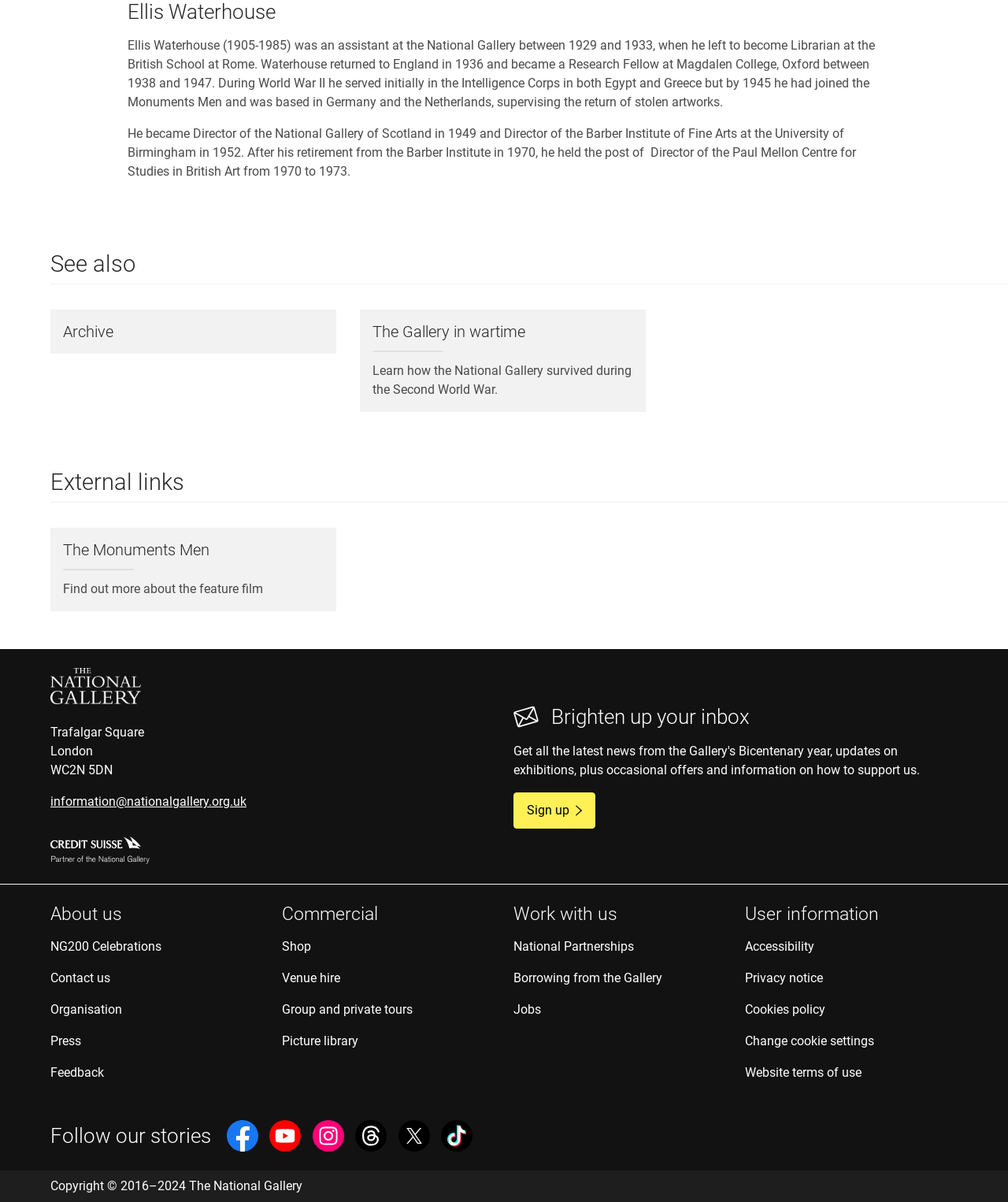Using the provided element description: "alt="TikTok"", determine the bounding box coordinates of the corresponding UI element in the screenshot.

[0.437, 0.932, 0.469, 0.958]